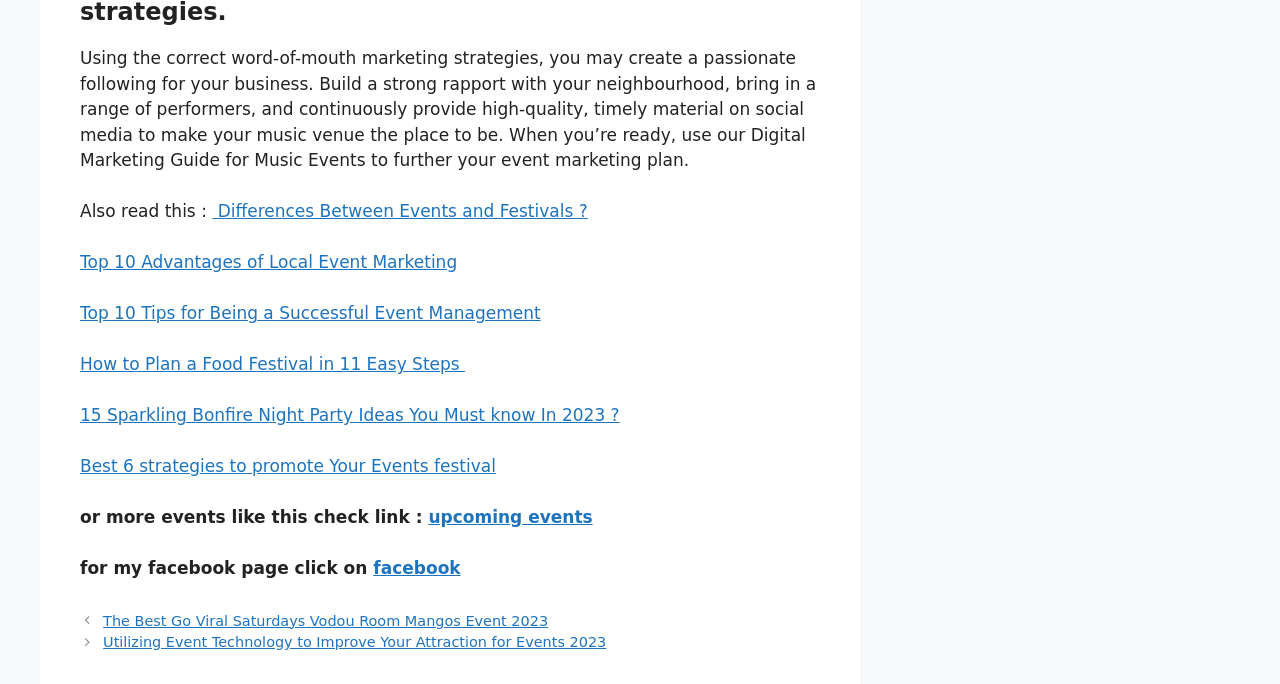Identify the coordinates of the bounding box for the element that must be clicked to accomplish the instruction: "Plan a food festival in 11 easy steps".

[0.062, 0.518, 0.363, 0.547]